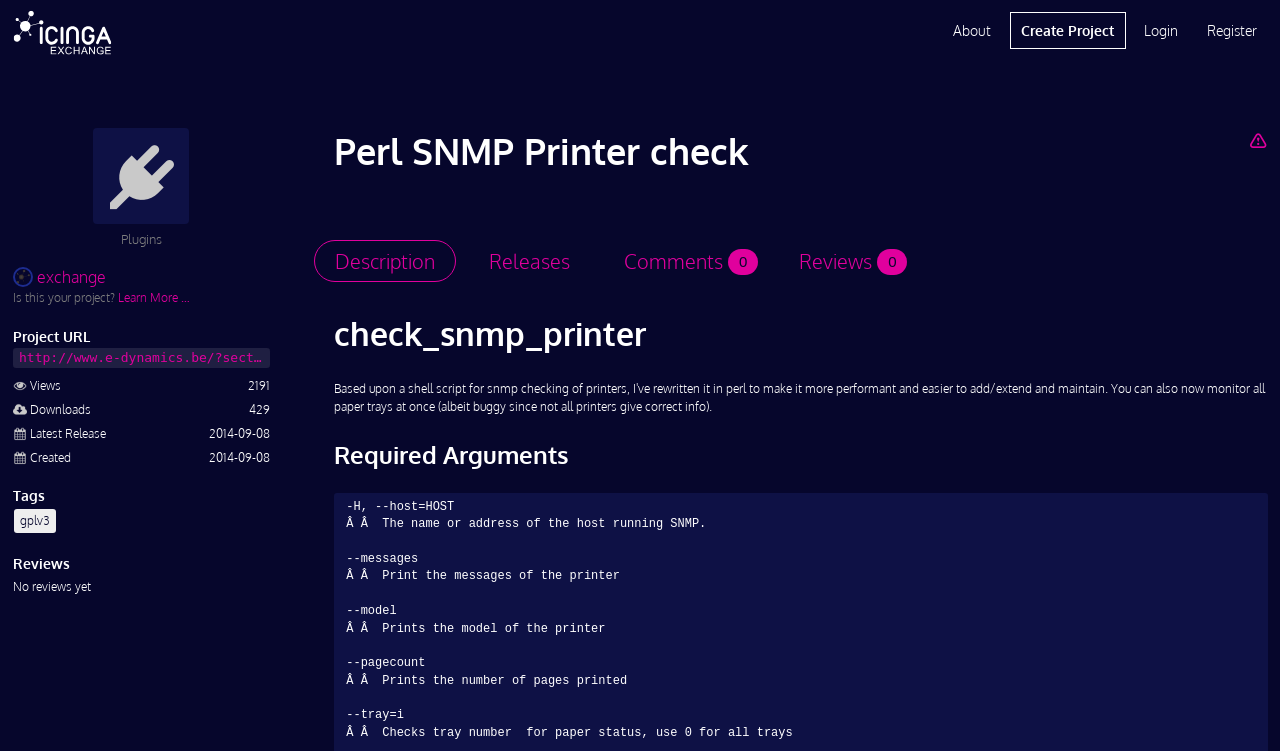Pinpoint the bounding box coordinates of the clickable element to carry out the following instruction: "Click on the 'About' link."

[0.736, 0.017, 0.782, 0.064]